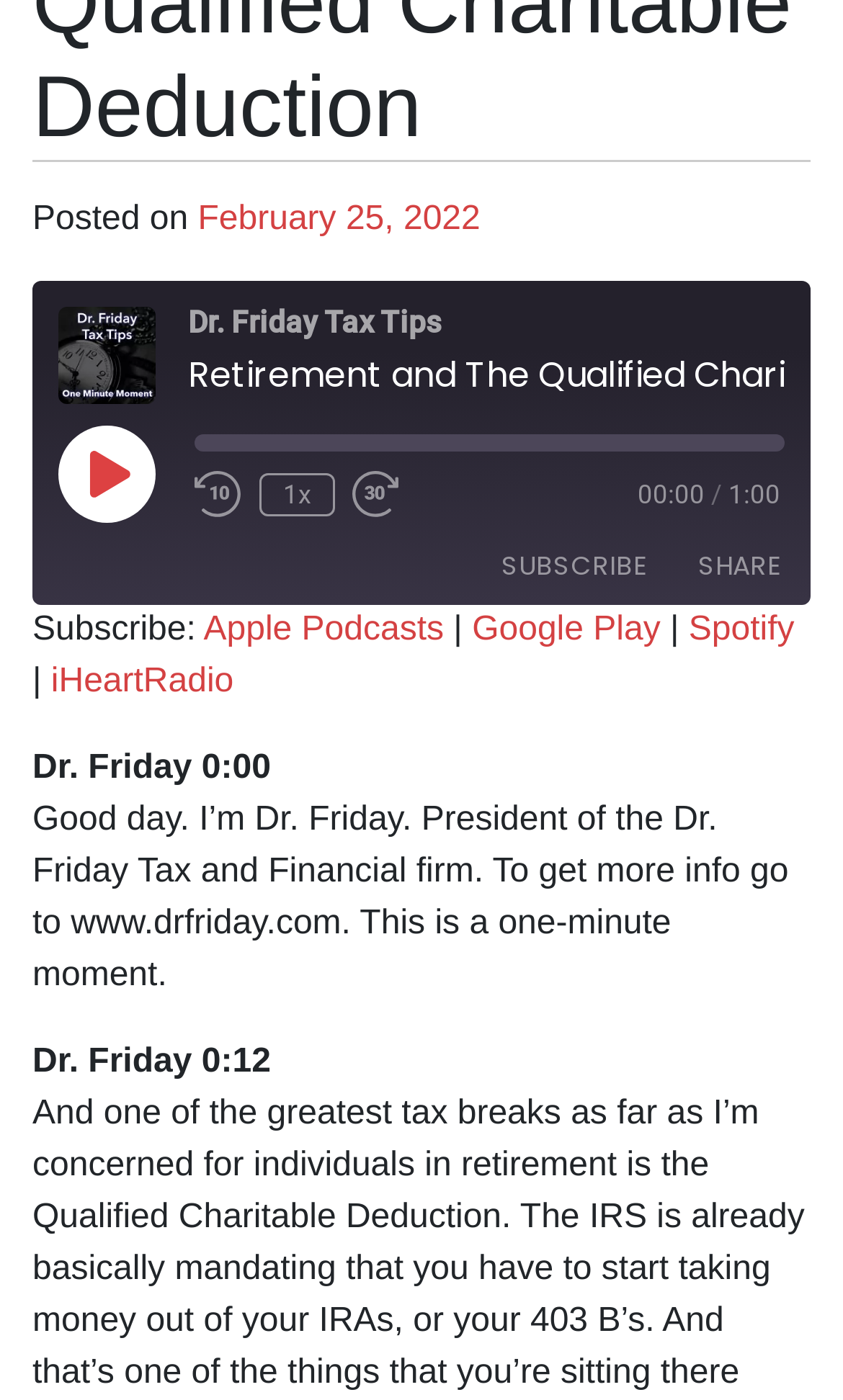Determine the bounding box for the described UI element: "essat writing services".

None